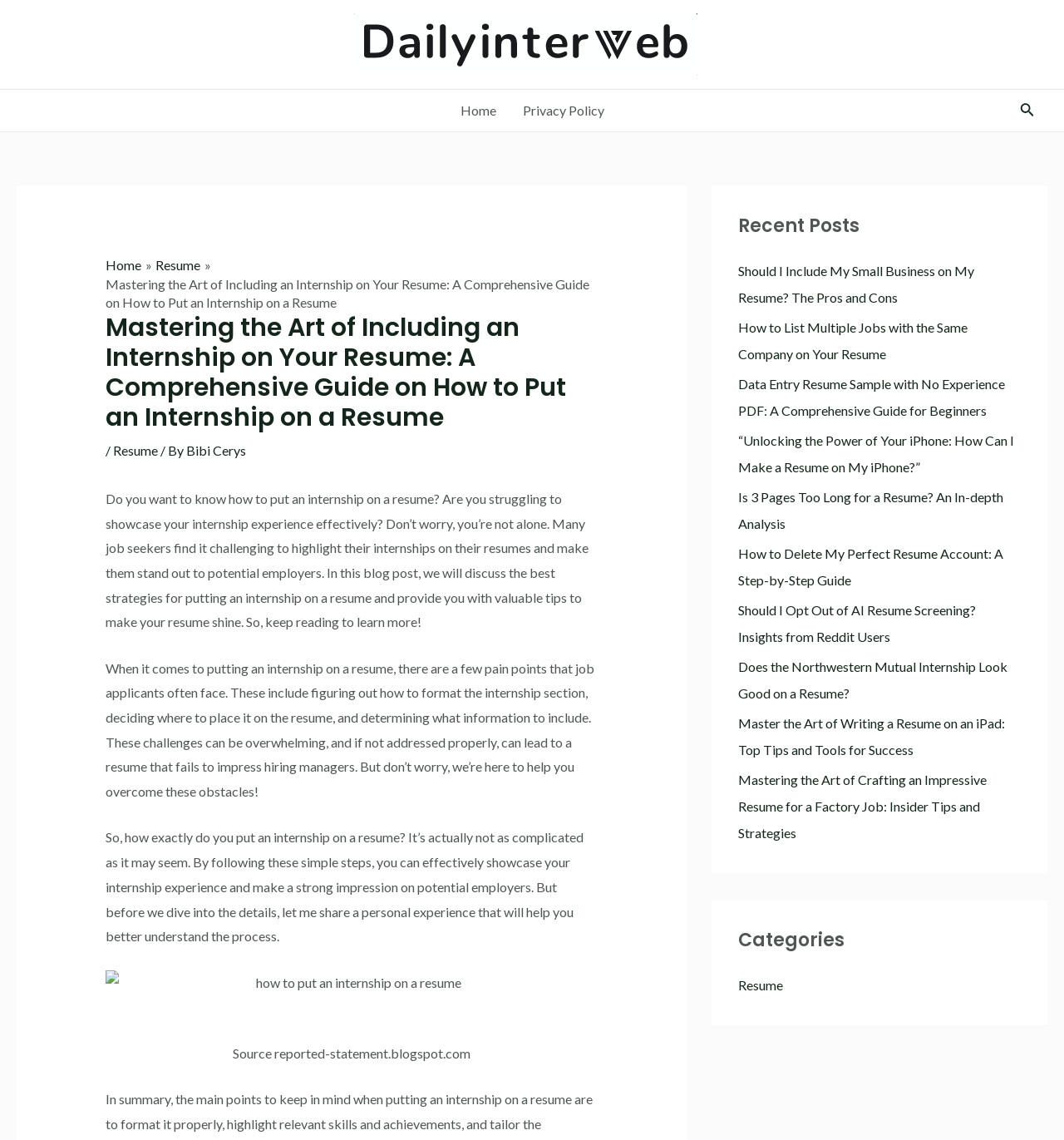Please determine the heading text of this webpage.

Mastering the Art of Including an Internship on Your Resume: A Comprehensive Guide on How to Put an Internship on a Resume